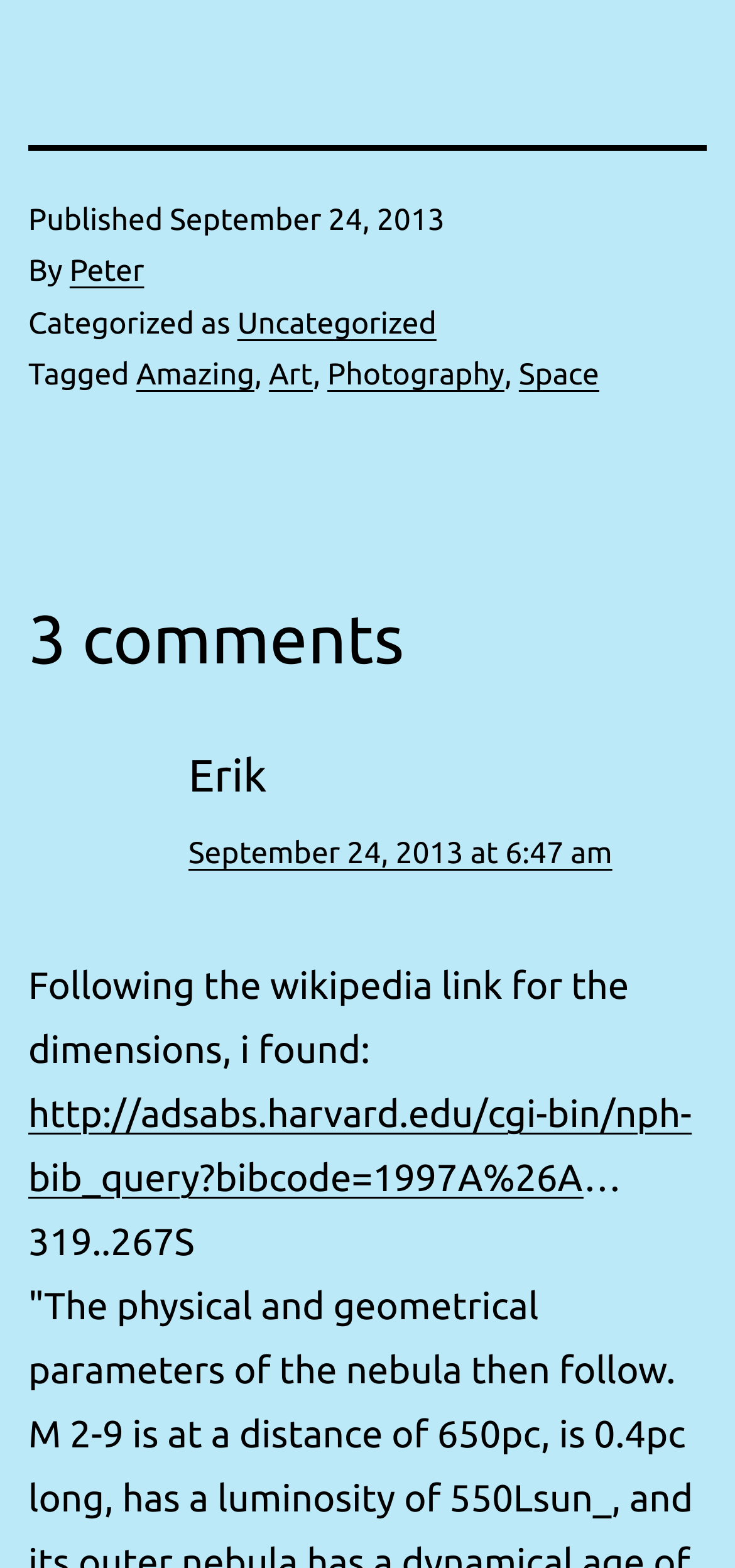Determine the bounding box coordinates of the clickable element to complete this instruction: "Read more about Amazing". Provide the coordinates in the format of four float numbers between 0 and 1, [left, top, right, bottom].

[0.185, 0.228, 0.346, 0.25]